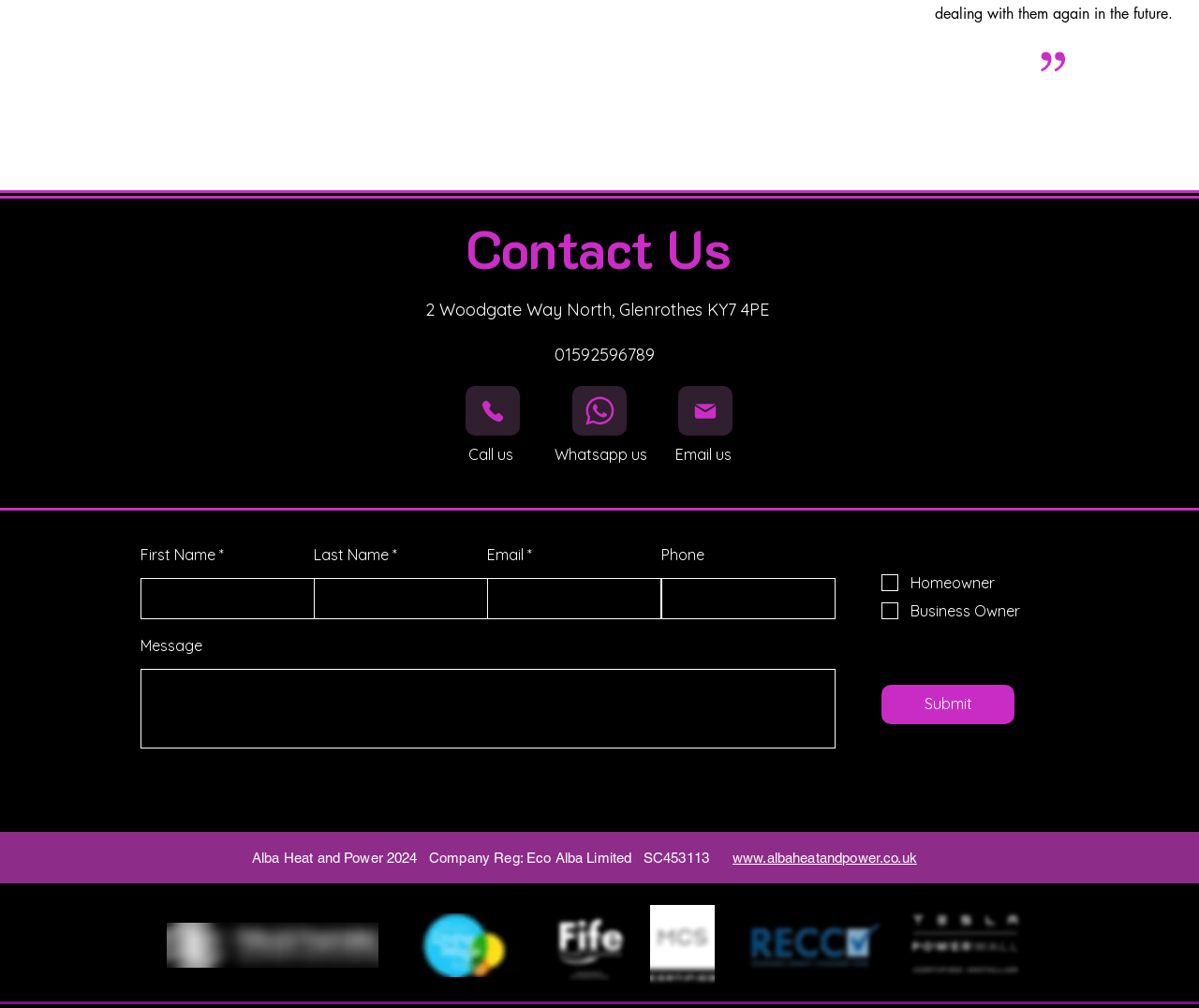Respond concisely with one word or phrase to the following query:
What is the company's address?

2 Woodgate Way North, Glenrothes KY7 4PE